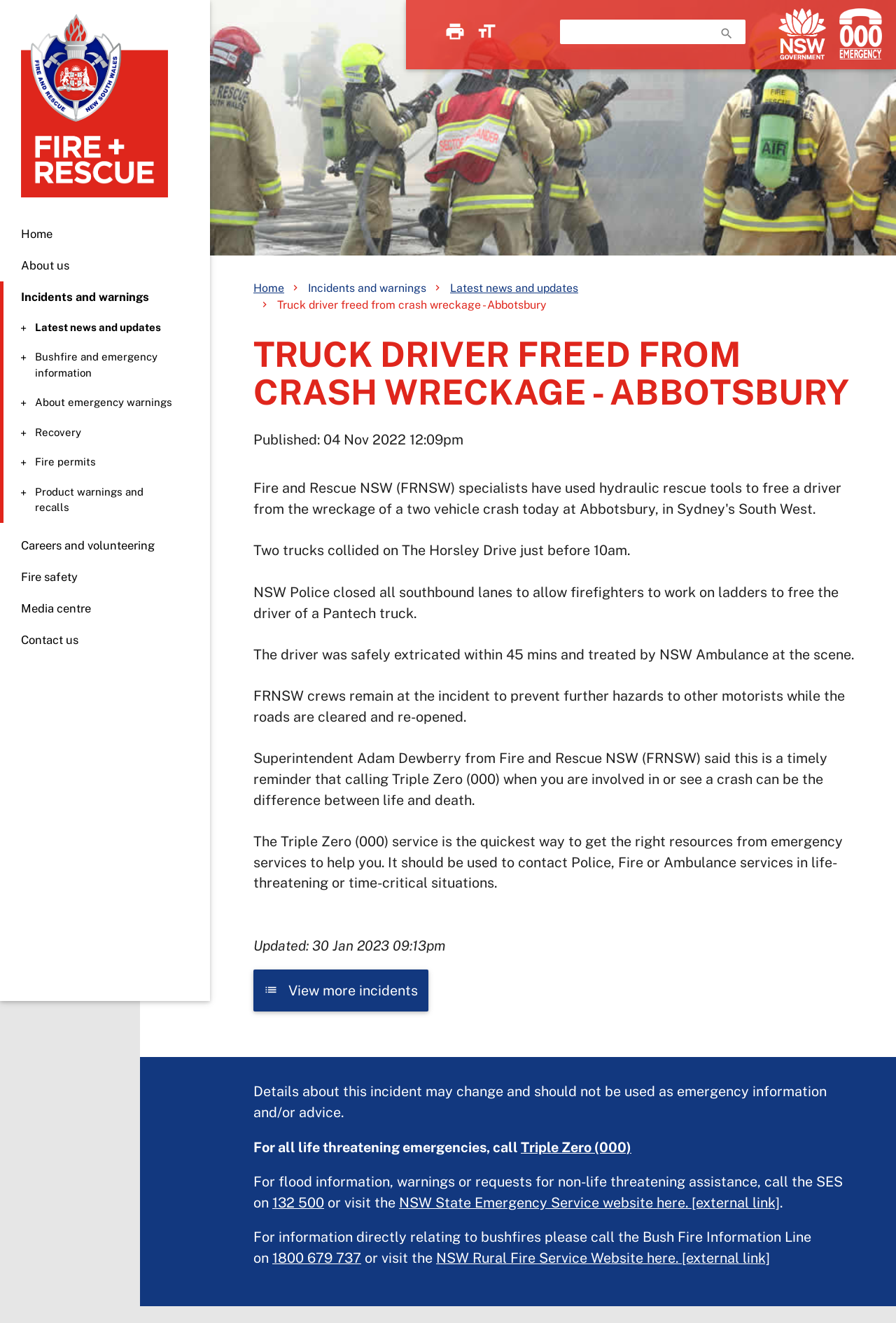What is the purpose of calling Triple Zero (000)?
Can you provide an in-depth and detailed response to the question?

The purpose of calling Triple Zero (000) can be determined by reading the text content of the webpage, specifically the static text 'The Triple Zero (000) service is the quickest way to get the right resources from emergency services to help you. It should be used to contact Police, Fire or Ambulance services in life-threatening or time-critical situations.' which explains the purpose of calling Triple Zero (000).